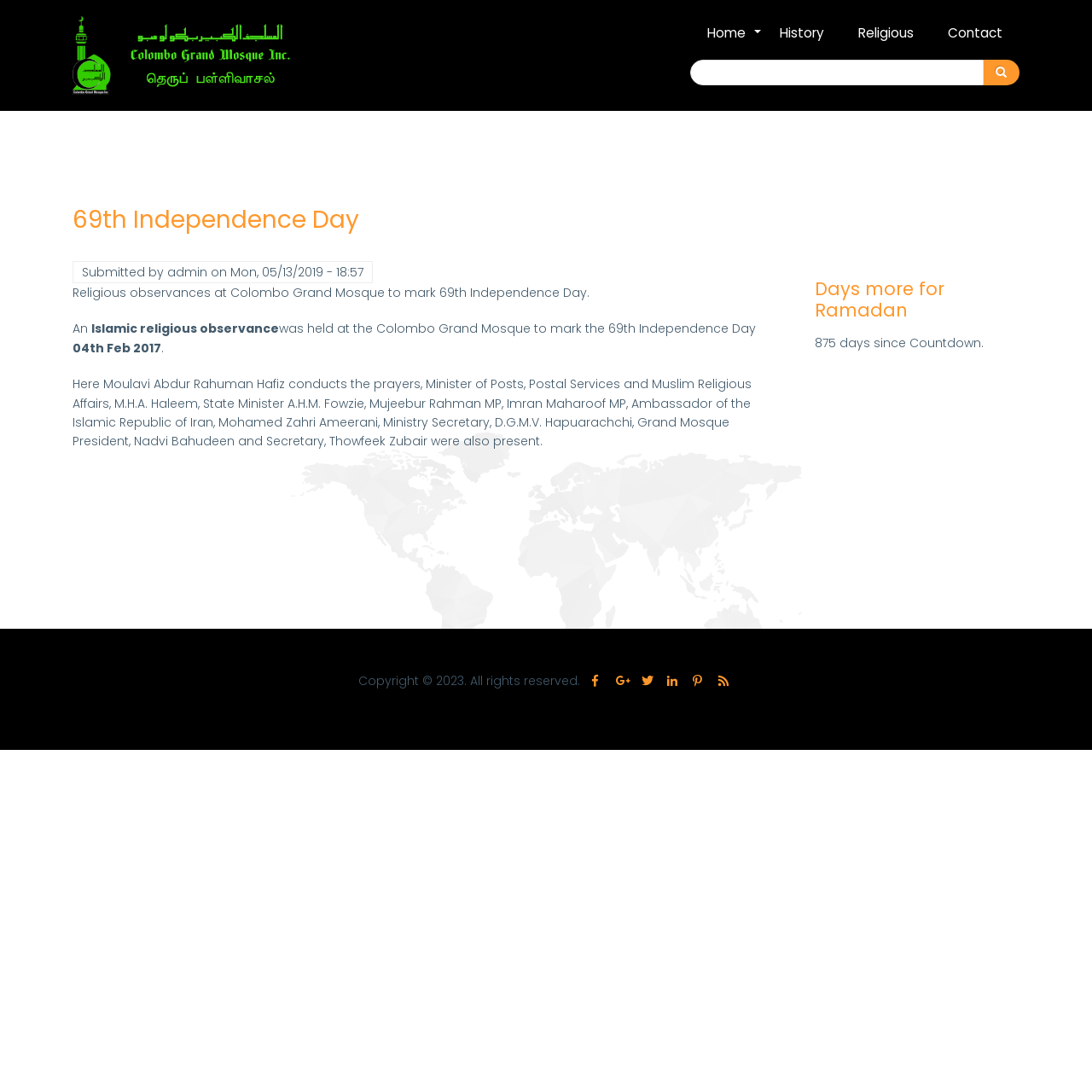What is the name of the mosque mentioned in the article?
Please provide a single word or phrase as your answer based on the image.

Colombo Grand Mosque